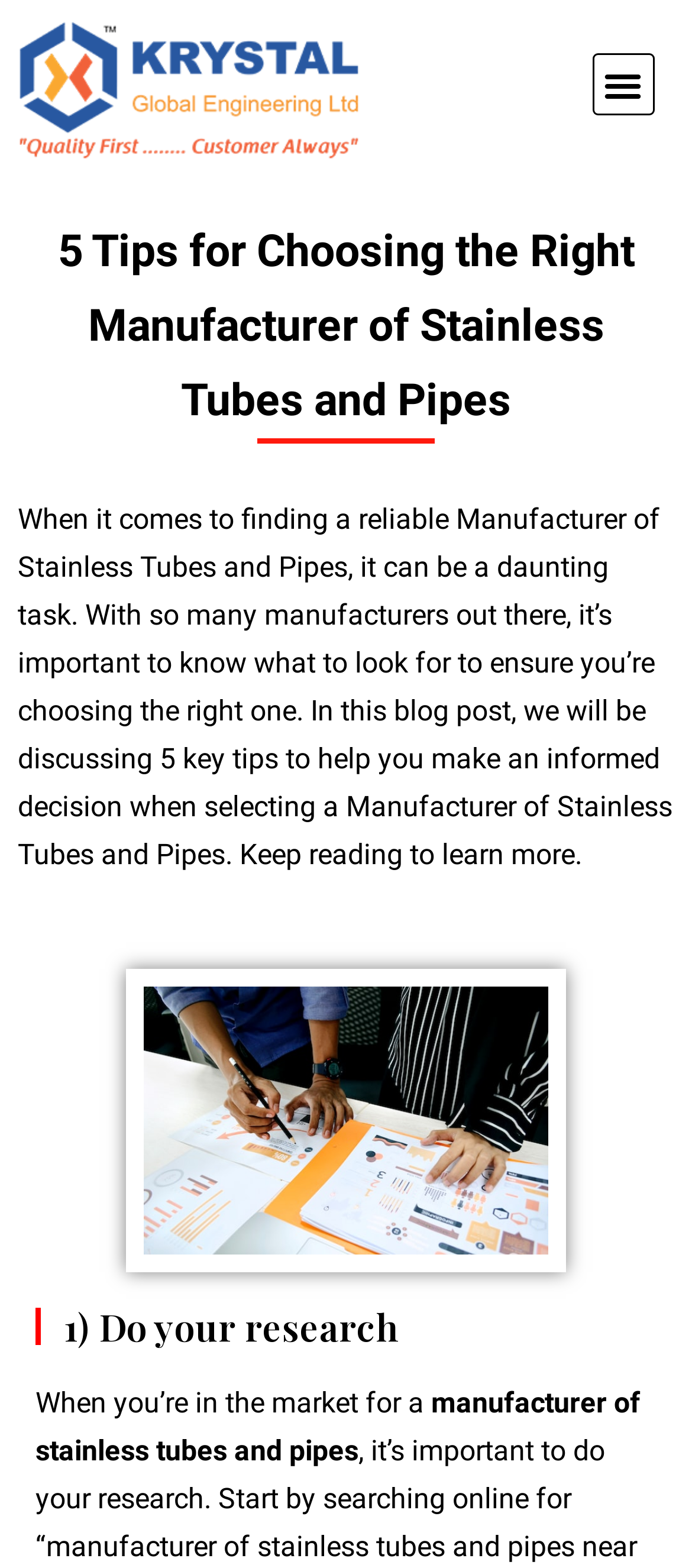Please find the bounding box coordinates (top-left x, top-left y, bottom-right x, bottom-right y) in the screenshot for the UI element described as follows: Skip to content

[0.0, 0.0, 0.103, 0.023]